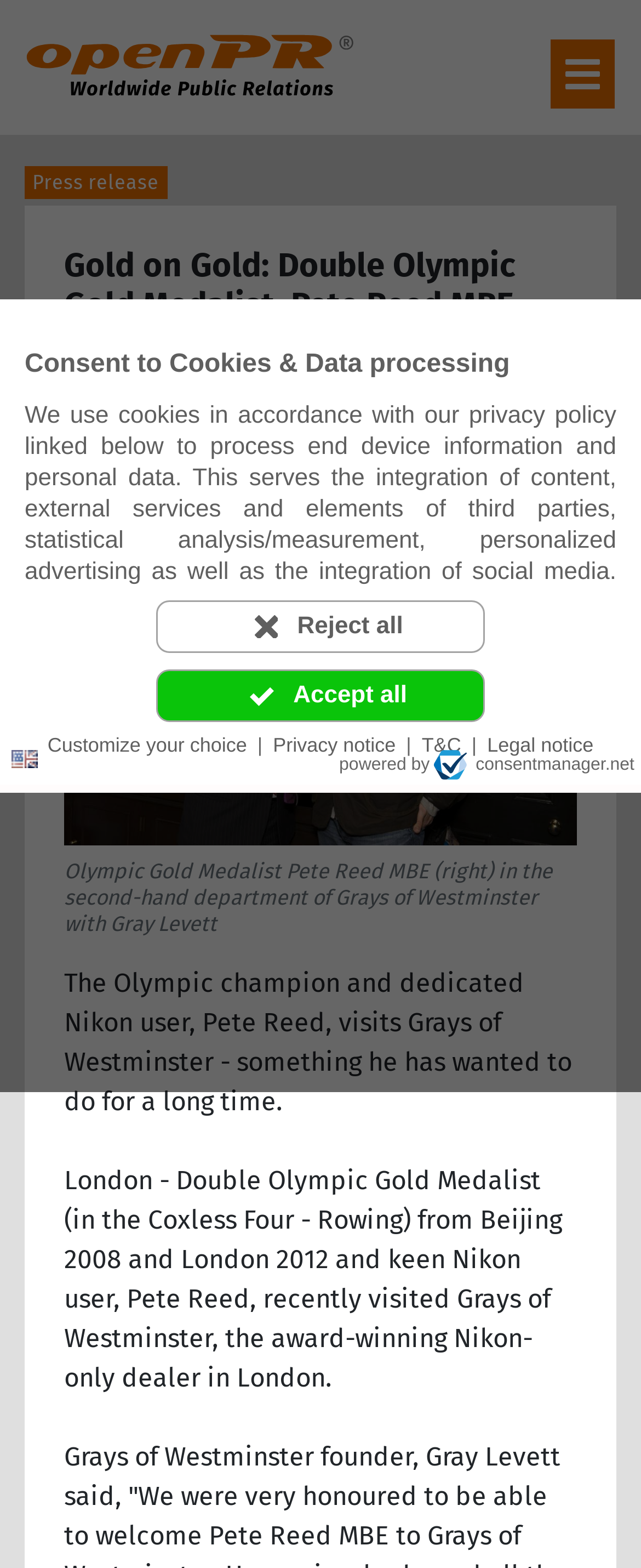With reference to the image, please provide a detailed answer to the following question: What is the name of the PR Agency?

The answer can be found in the heading 'Press release from: WorldWidePR.net' and also in the static text '/ PR Agency: WorldWidePR.net'.